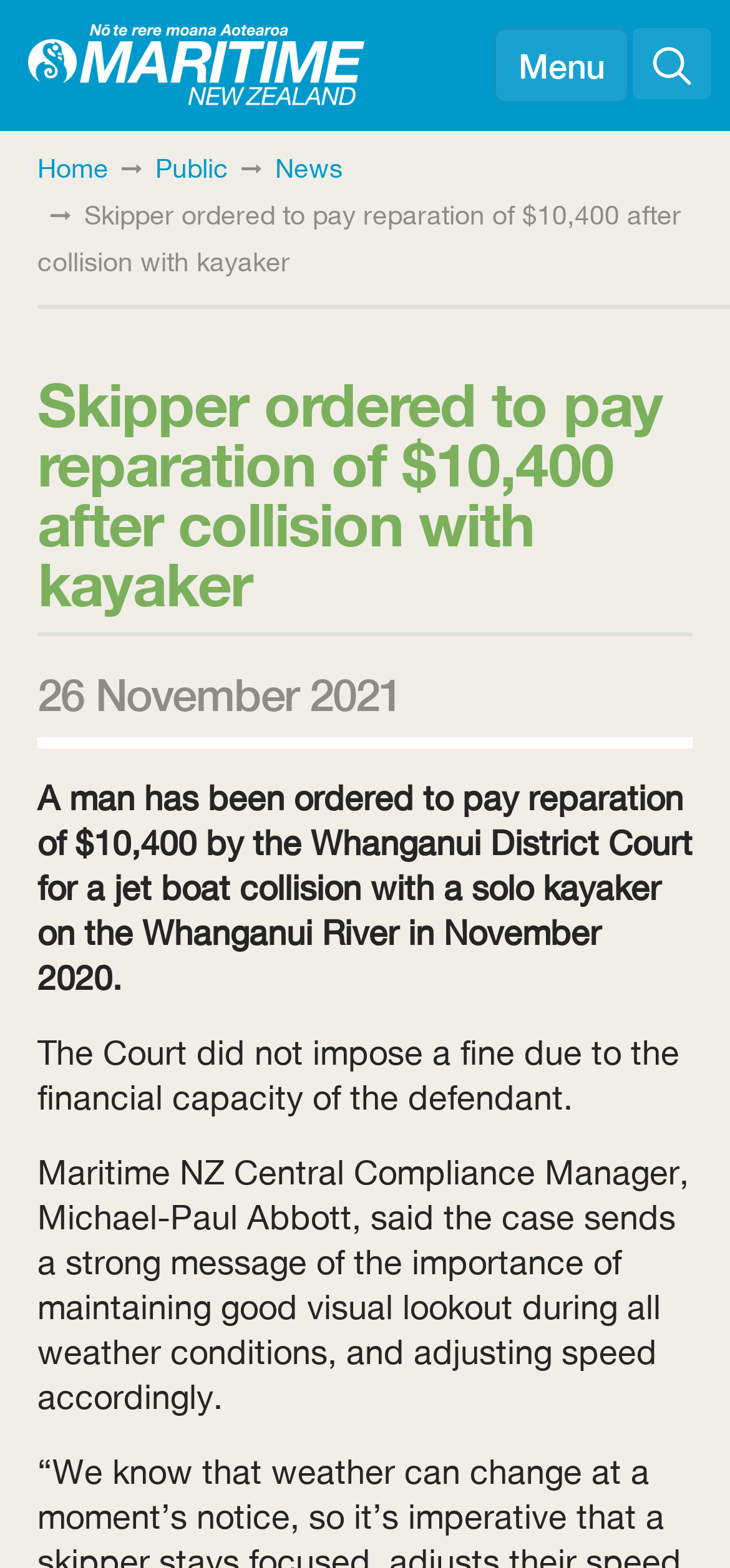Given the element description, predict the bounding box coordinates in the format (top-left x, top-left y, bottom-right x, bottom-right y). Make sure all values are between 0 and 1. Here is the element description: parent_node: Menu

[0.038, 0.01, 0.5, 0.074]